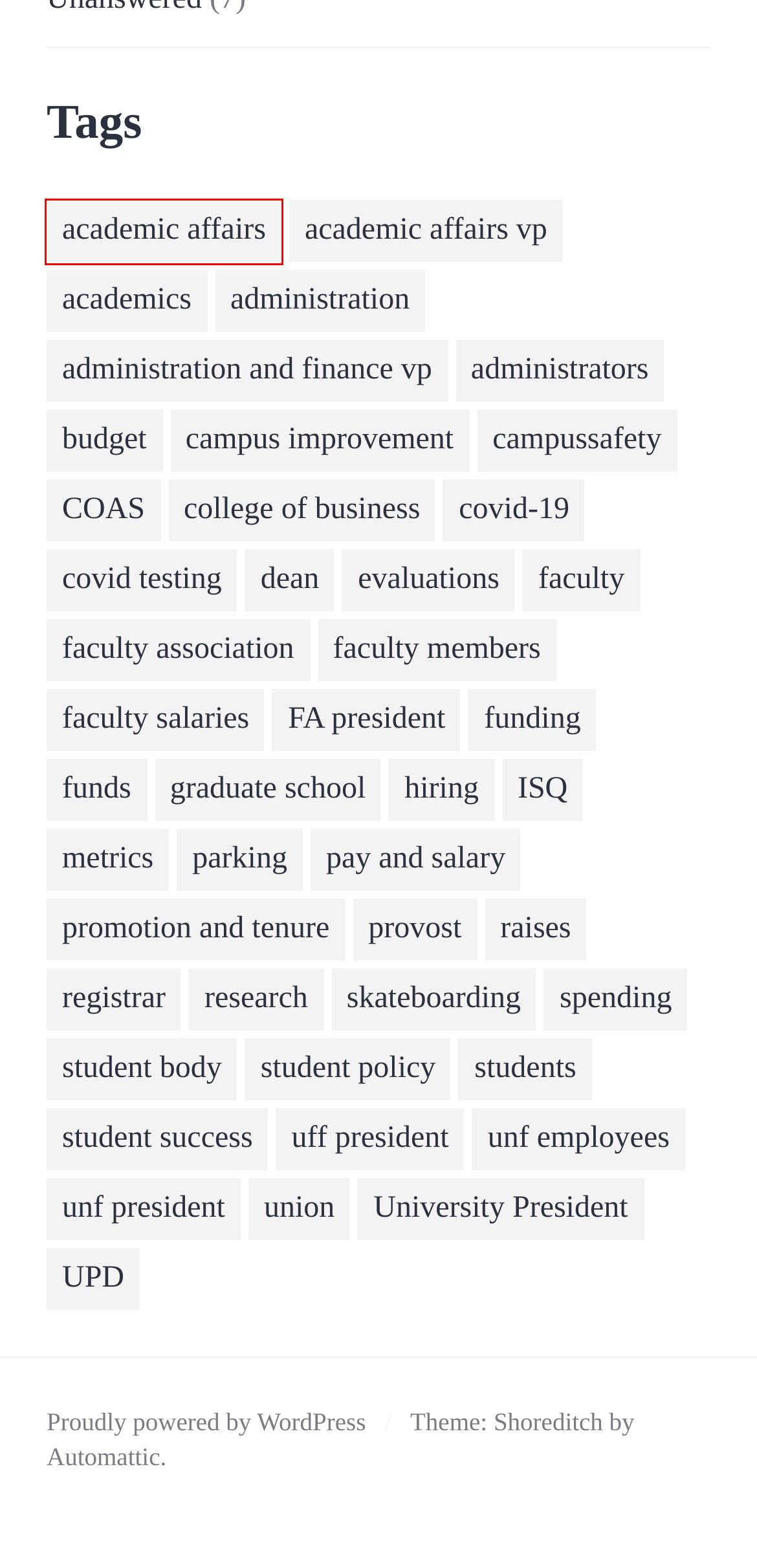Analyze the screenshot of a webpage that features a red rectangle bounding box. Pick the webpage description that best matches the new webpage you would see after clicking on the element within the red bounding box. Here are the candidates:
A. academic affairs – UNF Faculty Association Questions and Answers
B. 2011-2012 – UNF Faculty Association Questions and Answers
C. Building 1 Costs – UNF Faculty Association Questions and Answers
D. University President – UNF Faculty Association Questions and Answers
E. WordPress Themes — WordPress.com
F. 2013-2014 – UNF Faculty Association Questions and Answers
G. 2017-2018 – UNF Faculty Association Questions and Answers
H. Blog Tool, Publishing Platform, and CMS – WordPress.org

A